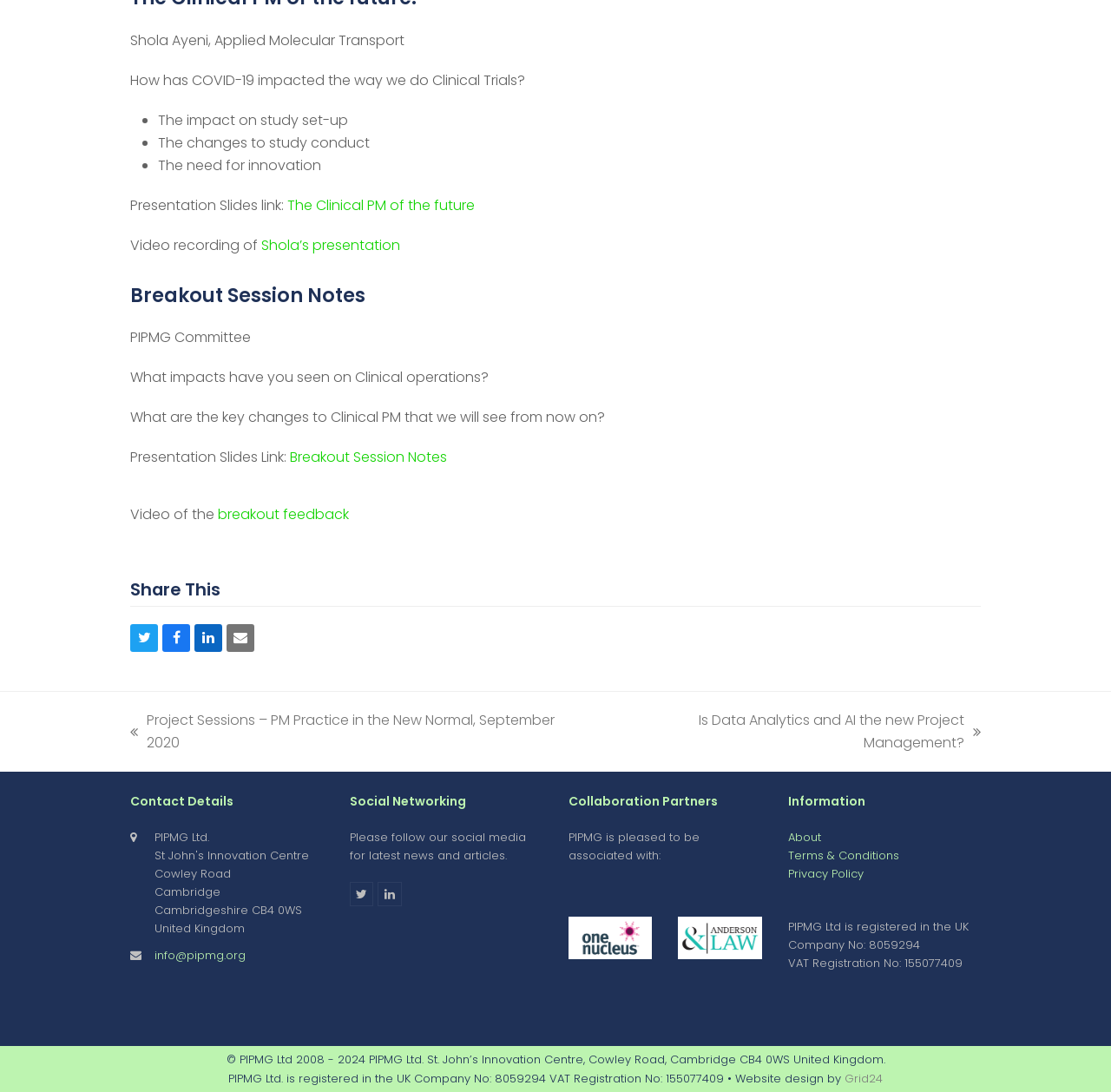Please identify the bounding box coordinates of the element on the webpage that should be clicked to follow this instruction: "Contact PIPMG Ltd via email". The bounding box coordinates should be given as four float numbers between 0 and 1, formatted as [left, top, right, bottom].

[0.139, 0.868, 0.221, 0.883]